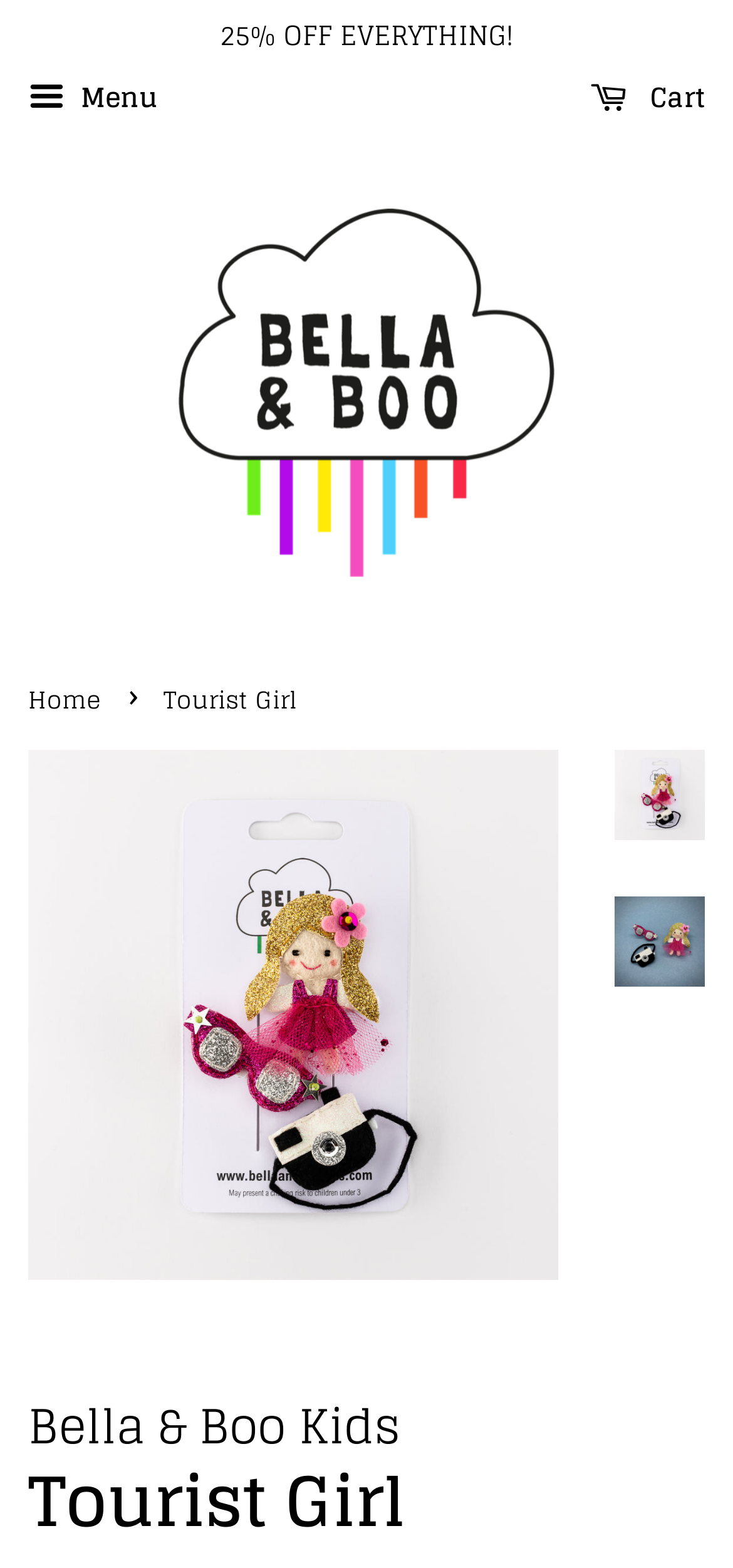Provide the bounding box coordinates for the UI element described in this sentence: "alt="Bella & Boo Kids"". The coordinates should be four float values between 0 and 1, i.e., [left, top, right, bottom].

[0.244, 0.133, 0.756, 0.368]